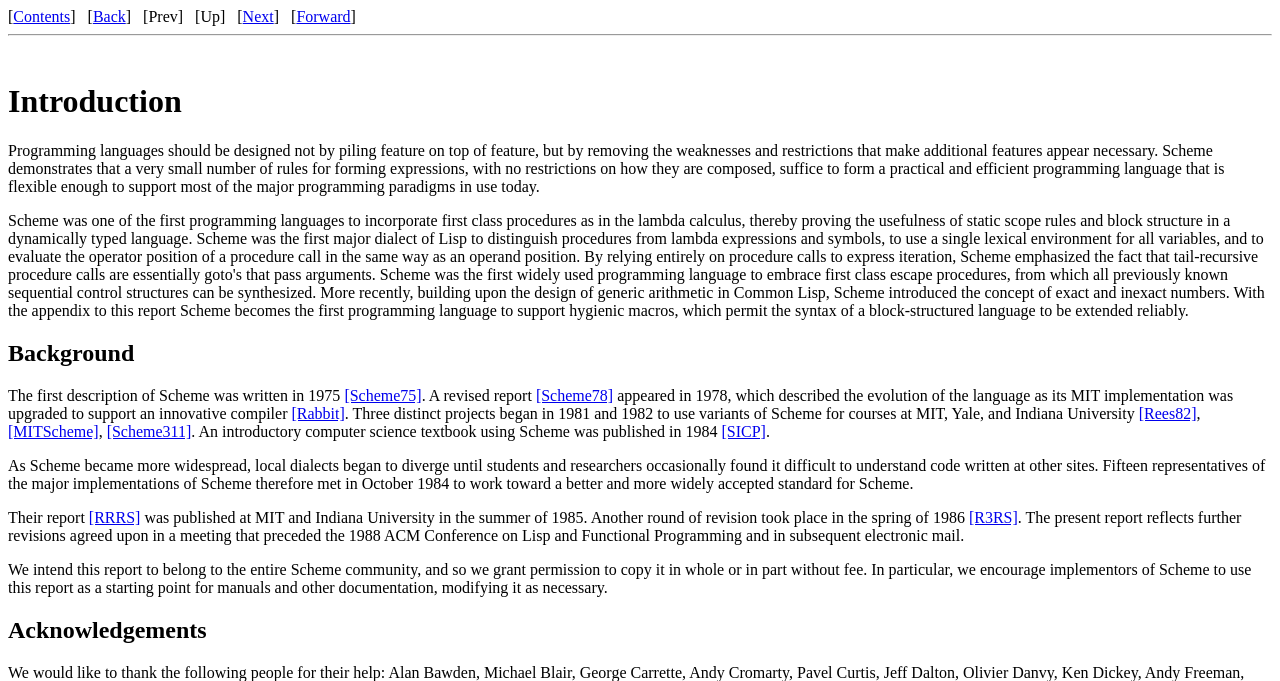Answer the following query with a single word or phrase:
What is the title of the second section?

Background